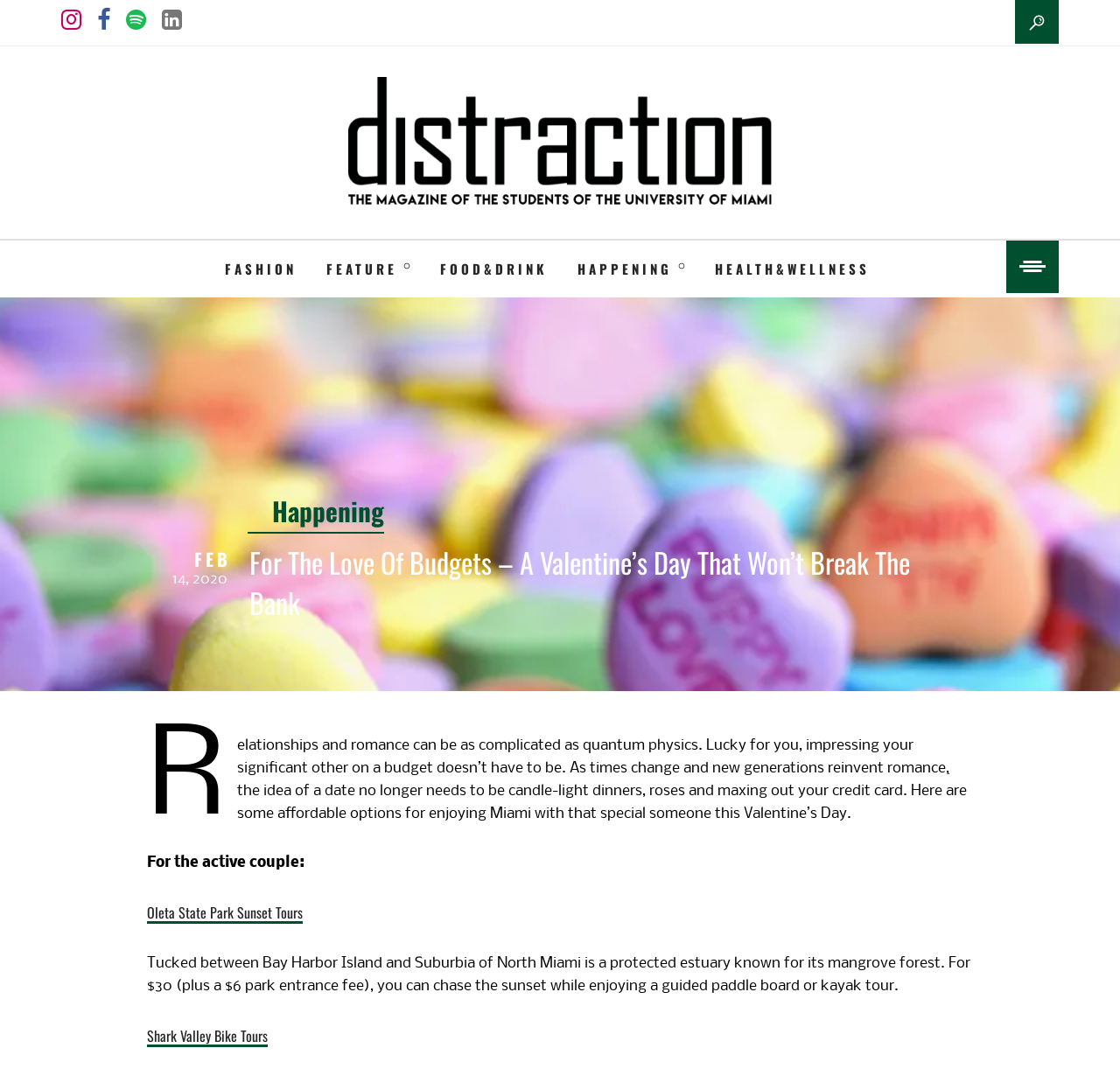Give a one-word or one-phrase response to the question: 
What type of activity is mentioned for the active couple?

Paddle board or kayak tour